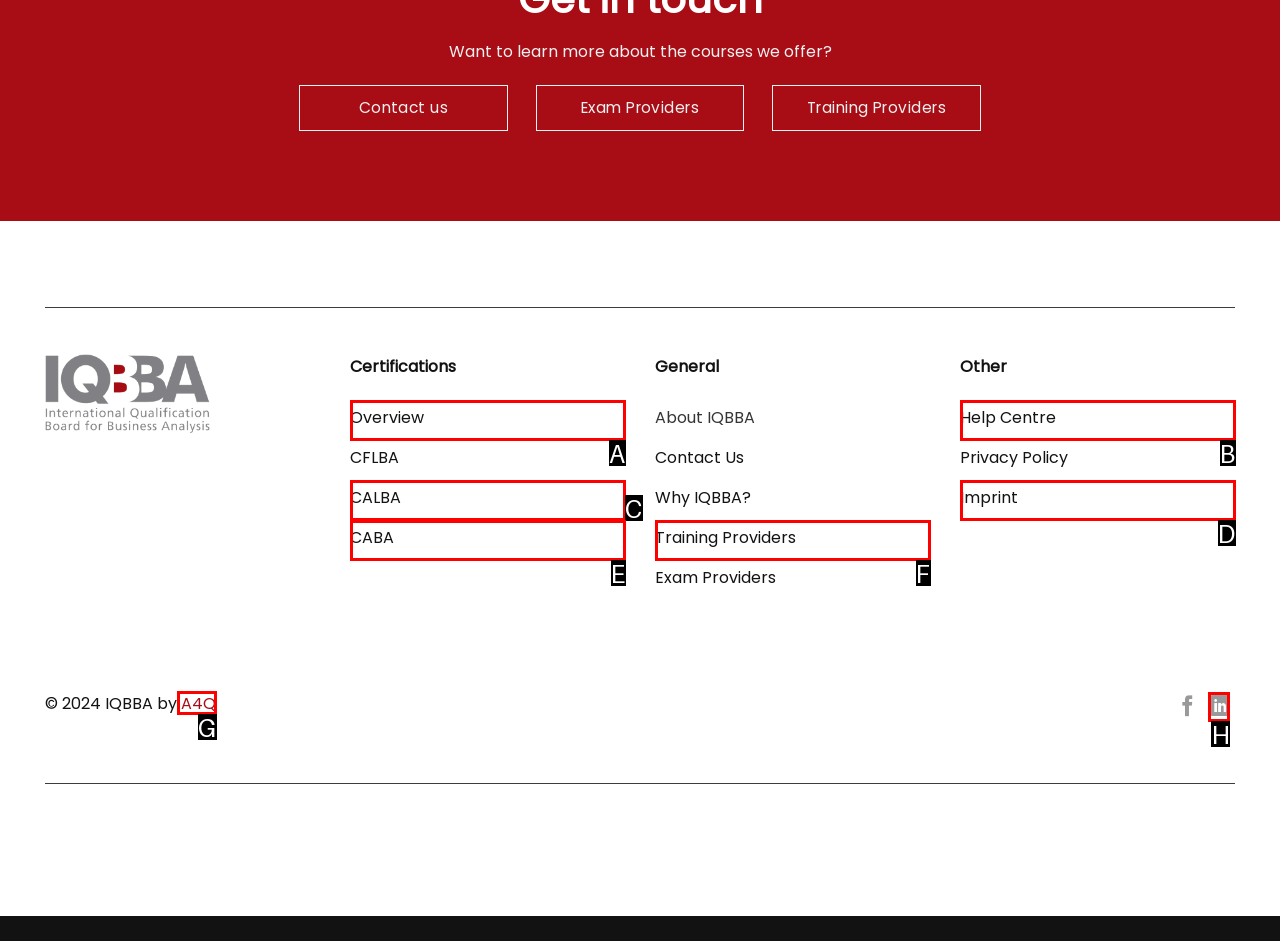Determine which option matches the description: CALBA. Answer using the letter of the option.

C